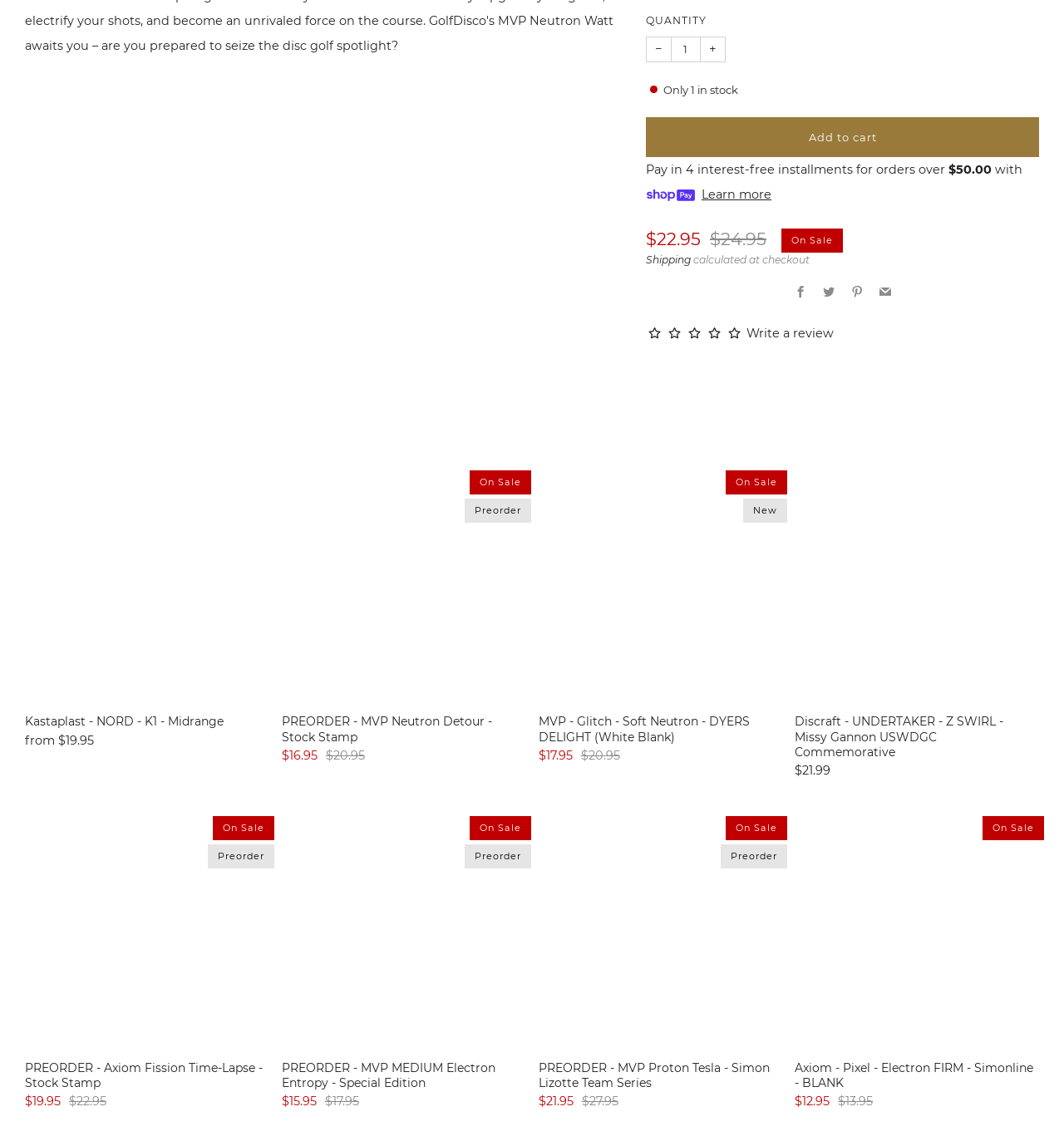Can you specify the bounding box coordinates of the area that needs to be clicked to fulfill the following instruction: "Increase item quantity by one"?

[0.658, 0.033, 0.681, 0.054]